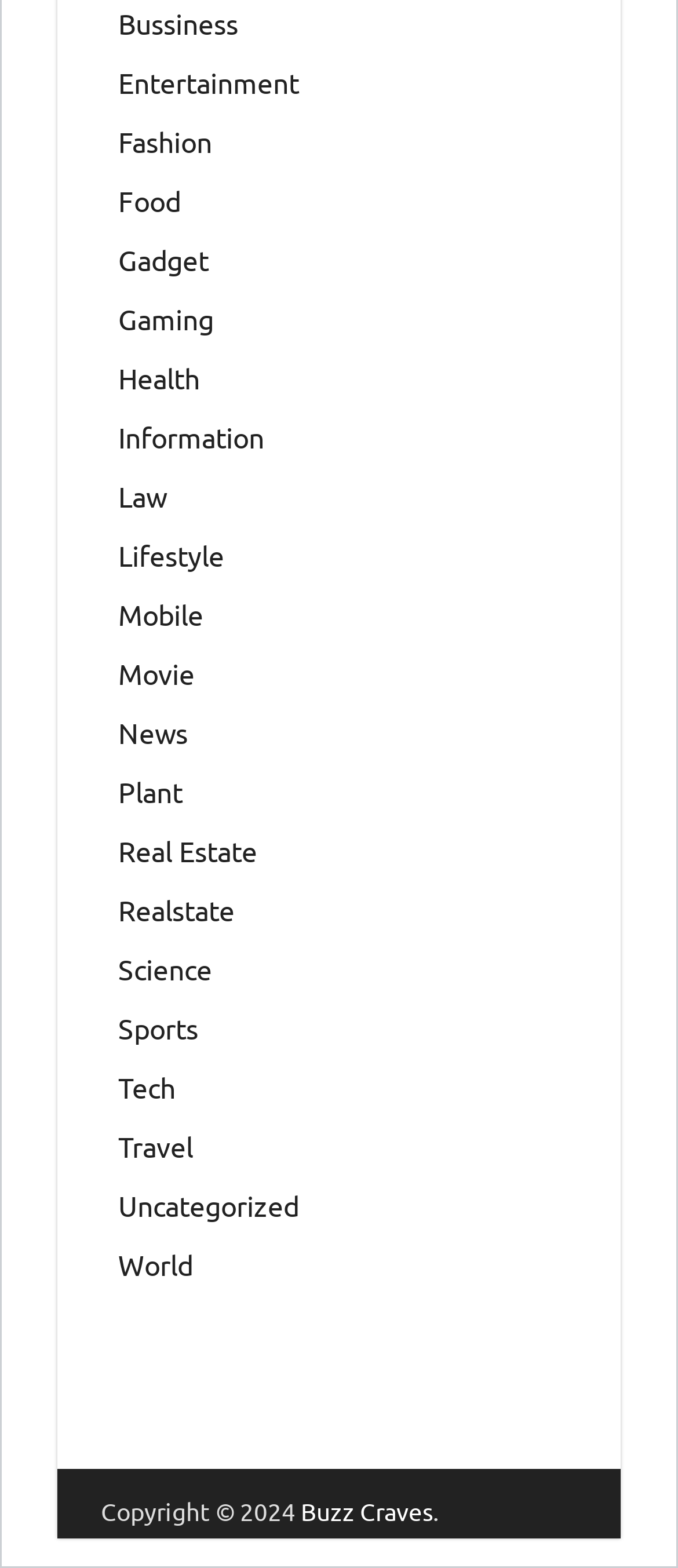Given the description "Mobile", provide the bounding box coordinates of the corresponding UI element.

[0.174, 0.382, 0.3, 0.402]